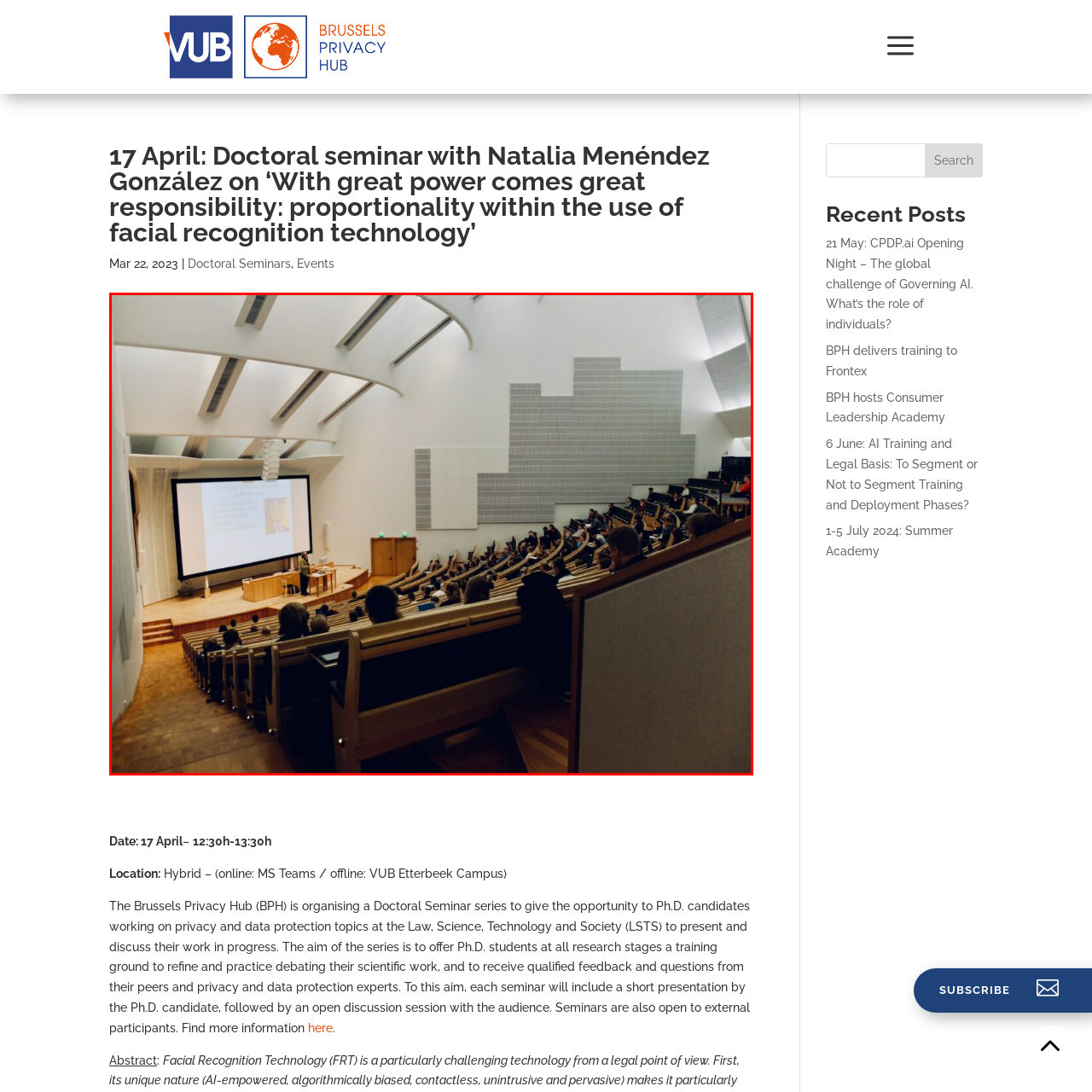Focus on the image encased in the red box and respond to the question with a single word or phrase:
What type of seating is in the seminar room?

tiered seating